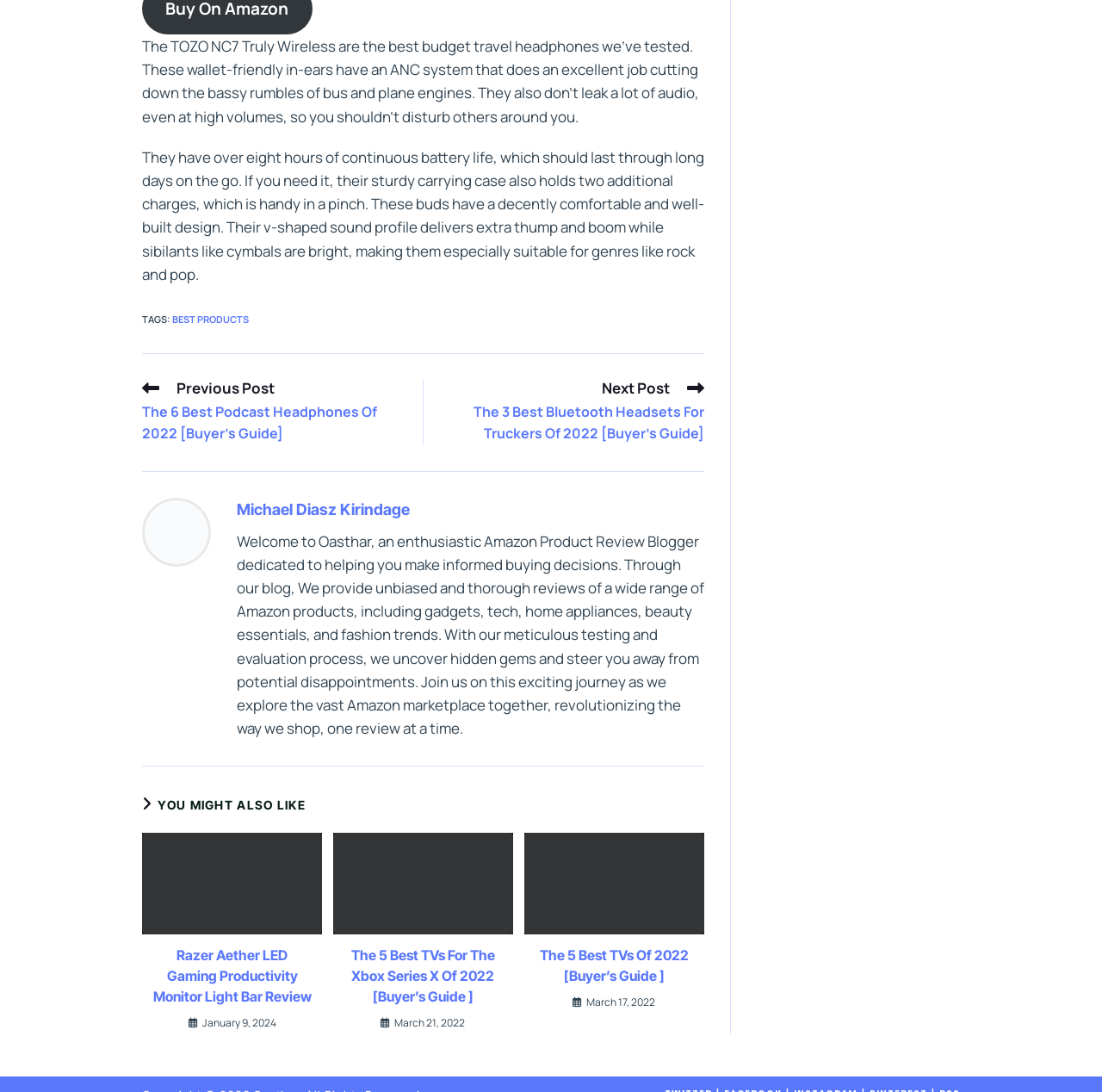Specify the bounding box coordinates of the region I need to click to perform the following instruction: "Read about iFixit". The coordinates must be four float numbers in the range of 0 to 1, i.e., [left, top, right, bottom].

None